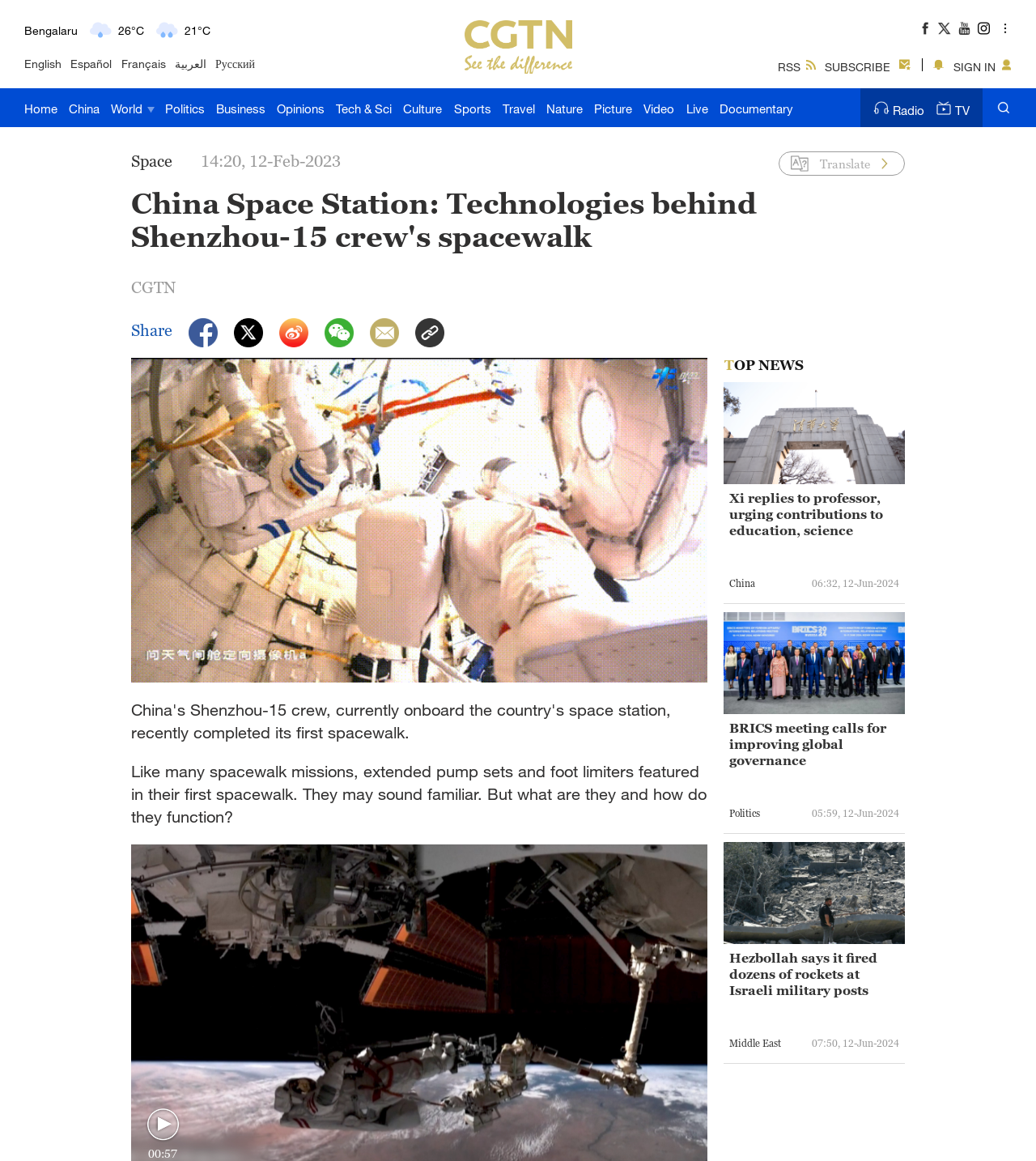Identify the bounding box of the UI element described as follows: "parent_node: Share". Provide the coordinates as four float numbers in the range of 0 to 1 [left, top, right, bottom].

[0.182, 0.274, 0.21, 0.299]